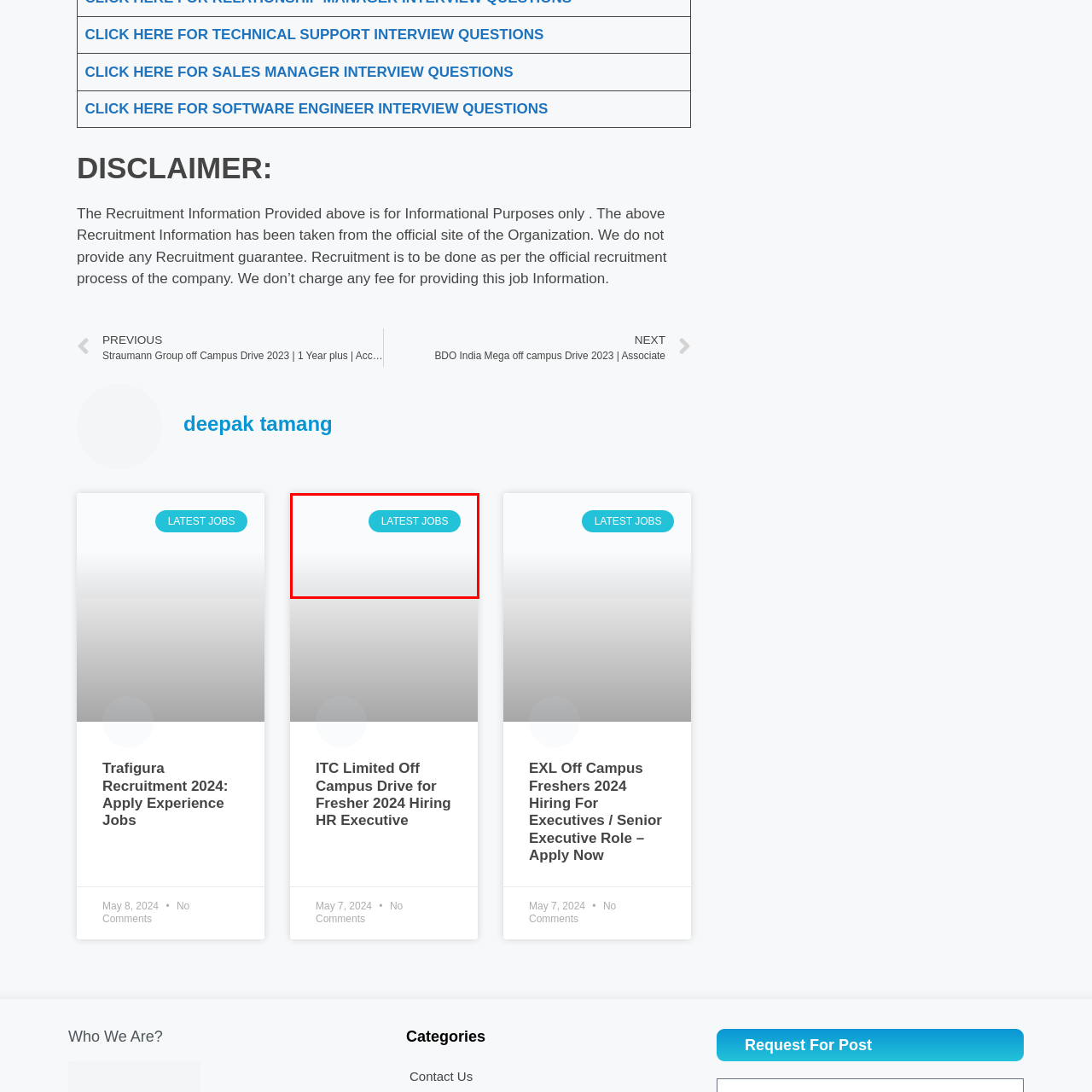What is the shape of the button's edges?
Check the image encapsulated by the red bounding box and answer the question comprehensively.

The button labeled 'LATEST JOBS' has rounded edges, which gives it a smooth and inviting appearance, drawing the user's attention to explore new employment opportunities.